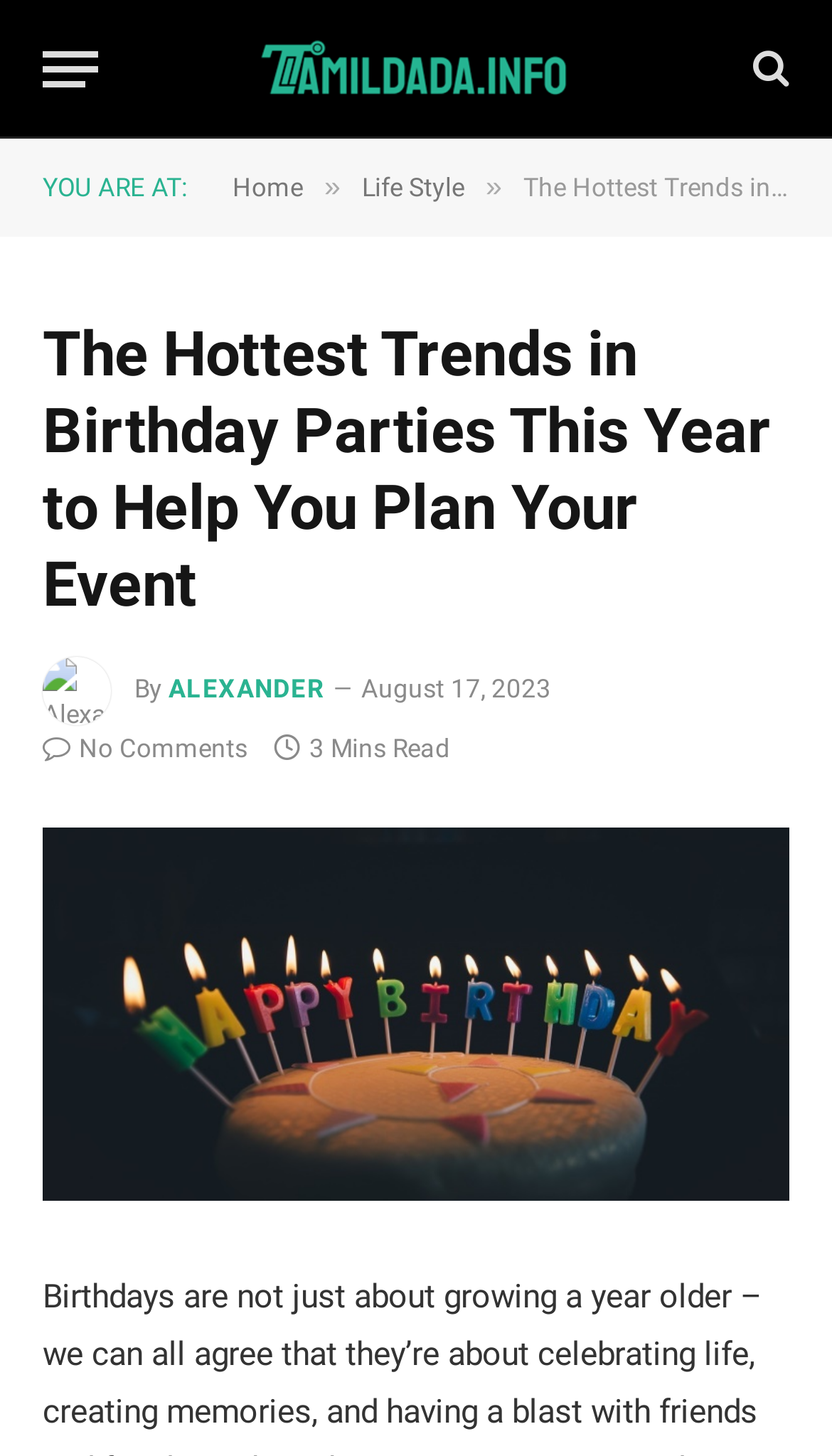Give a one-word or short phrase answer to the question: 
When was the article published?

August 17, 2023